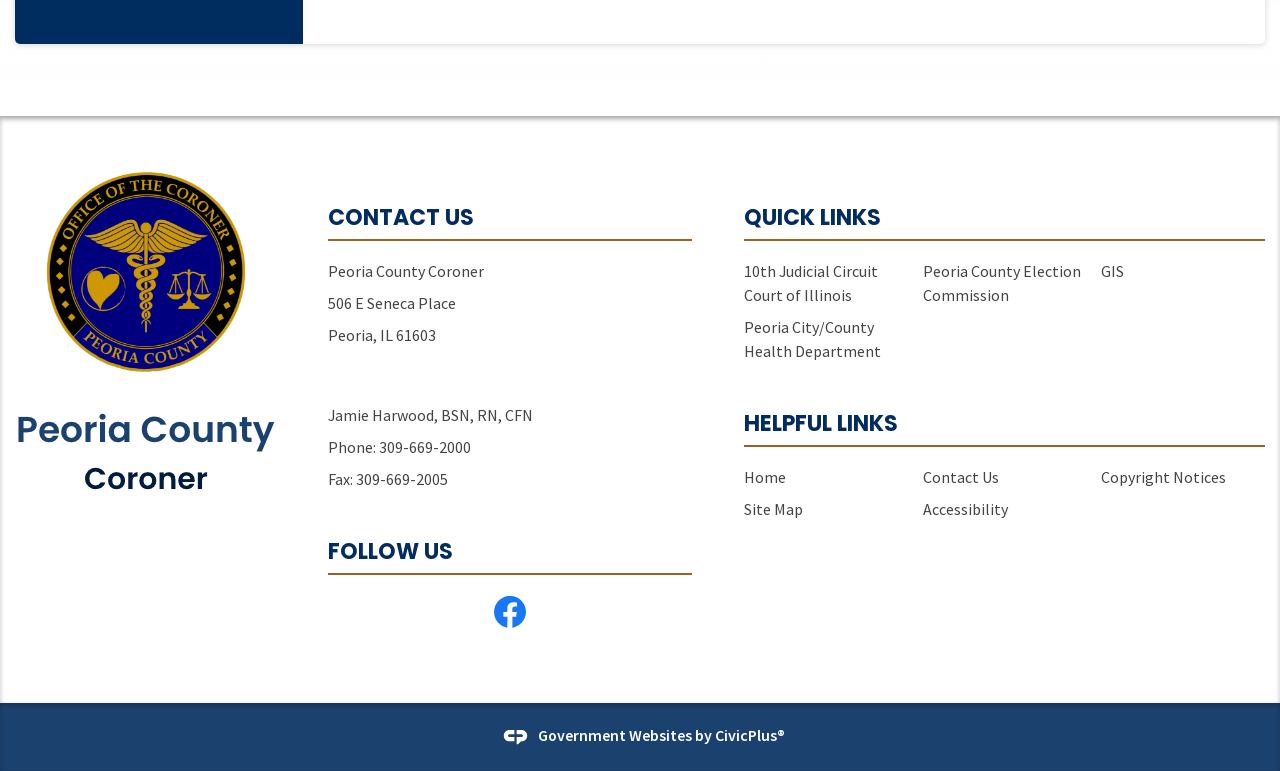Find the bounding box coordinates of the element to click in order to complete the given instruction: "Visit 10th Judicial Circuit Court of Illinois."

[0.581, 0.344, 0.686, 0.401]